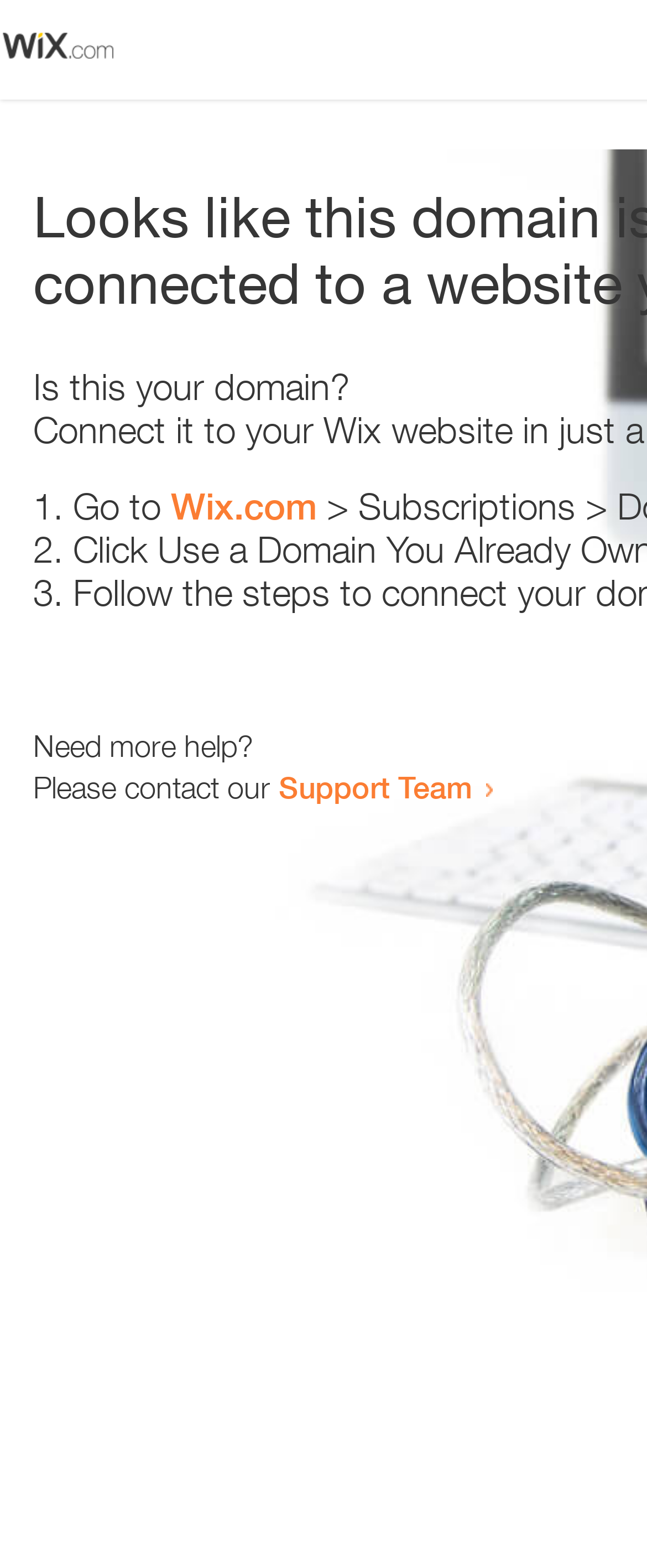Locate the bounding box coordinates of the UI element described by: "Wix.com". Provide the coordinates as four float numbers between 0 and 1, formatted as [left, top, right, bottom].

[0.264, 0.309, 0.49, 0.337]